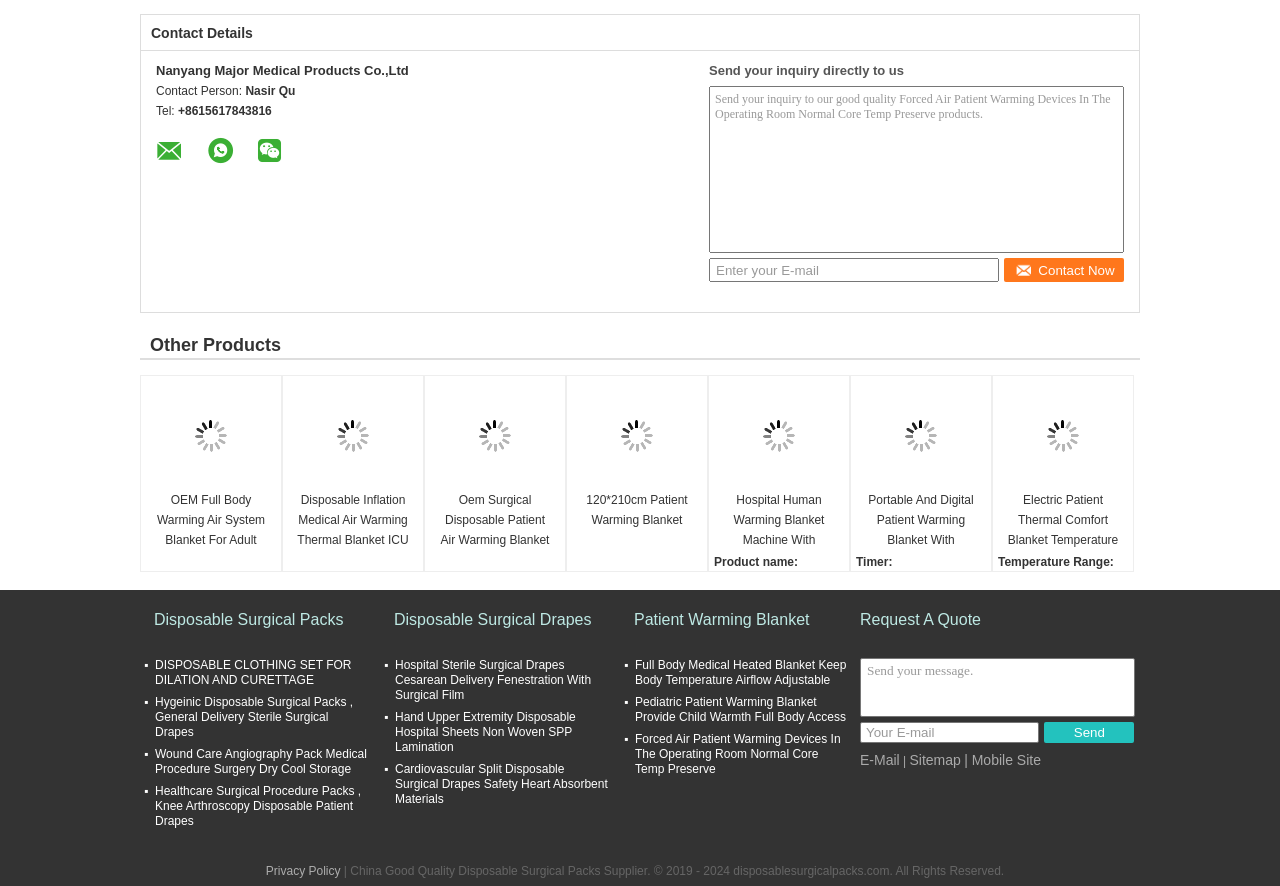Identify the bounding box coordinates for the element you need to click to achieve the following task: "Send your inquiry directly to us". Provide the bounding box coordinates as four float numbers between 0 and 1, in the form [left, top, right, bottom].

[0.554, 0.071, 0.706, 0.088]